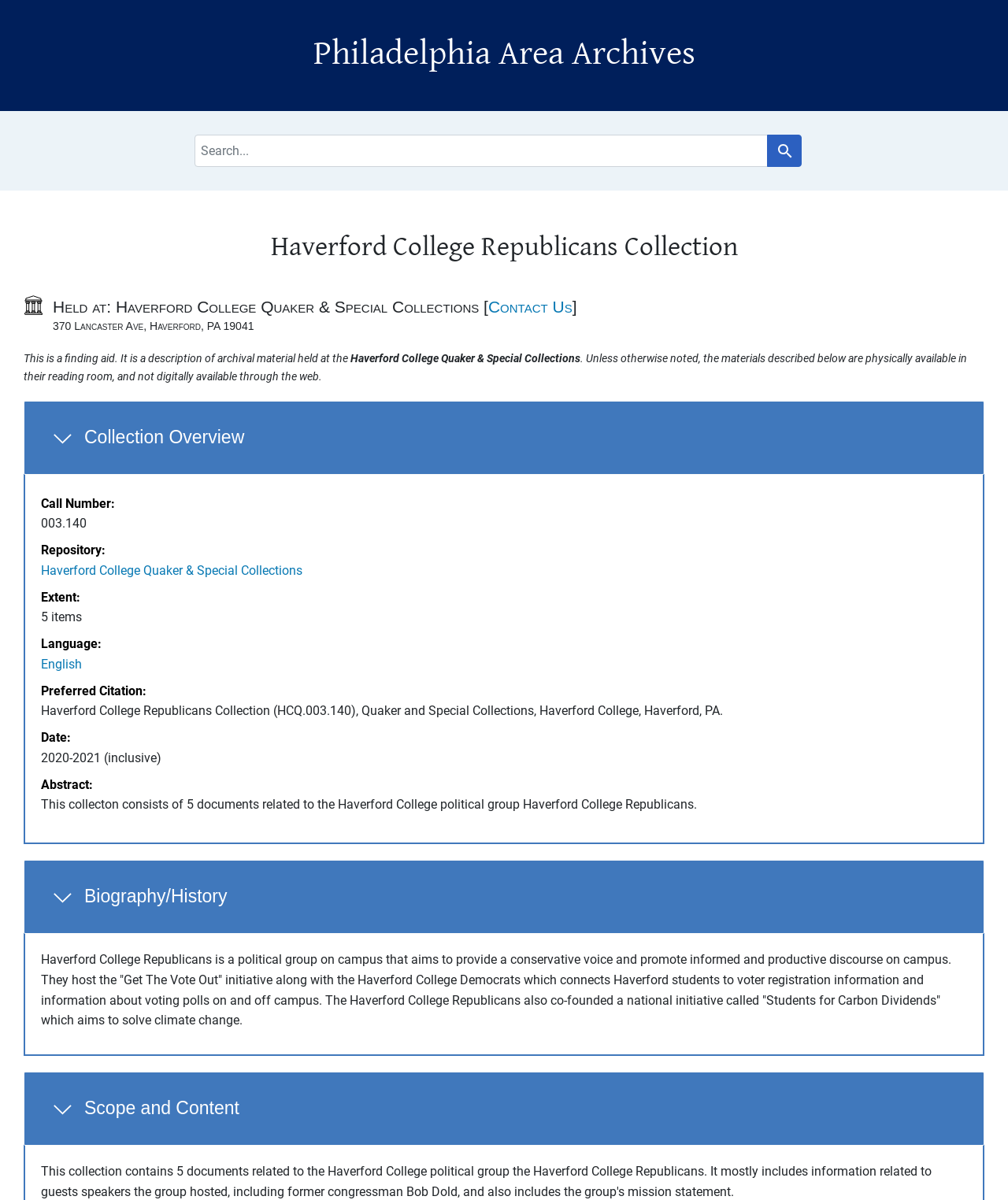Determine the bounding box coordinates of the section to be clicked to follow the instruction: "Go to Philadelphia Area Archives". The coordinates should be given as four float numbers between 0 and 1, formatted as [left, top, right, bottom].

[0.311, 0.028, 0.689, 0.061]